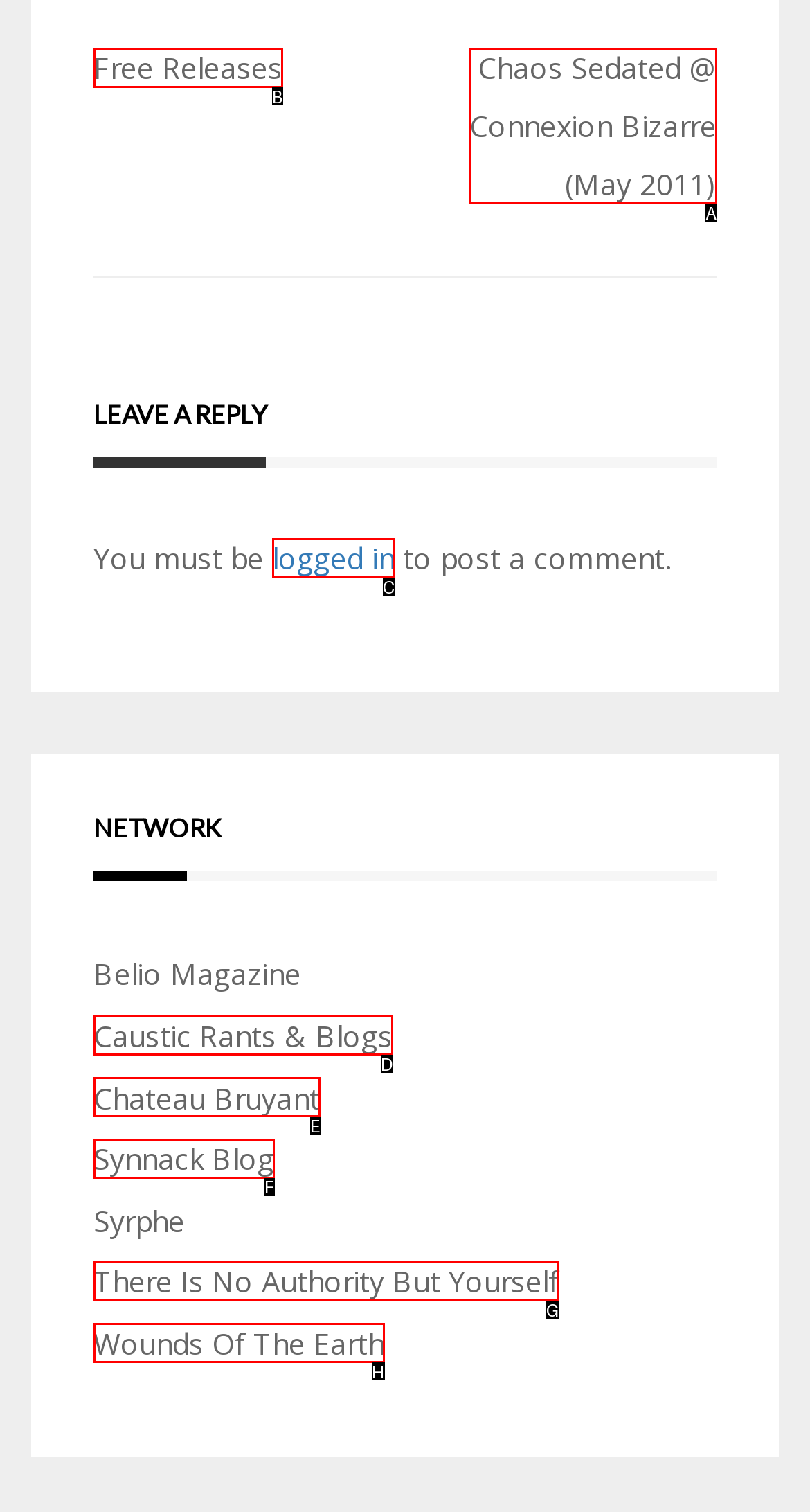Which option should be clicked to complete this task: Visit 'Chaos Sedated @ Connexion Bizarre (May 2011)'
Reply with the letter of the correct choice from the given choices.

A